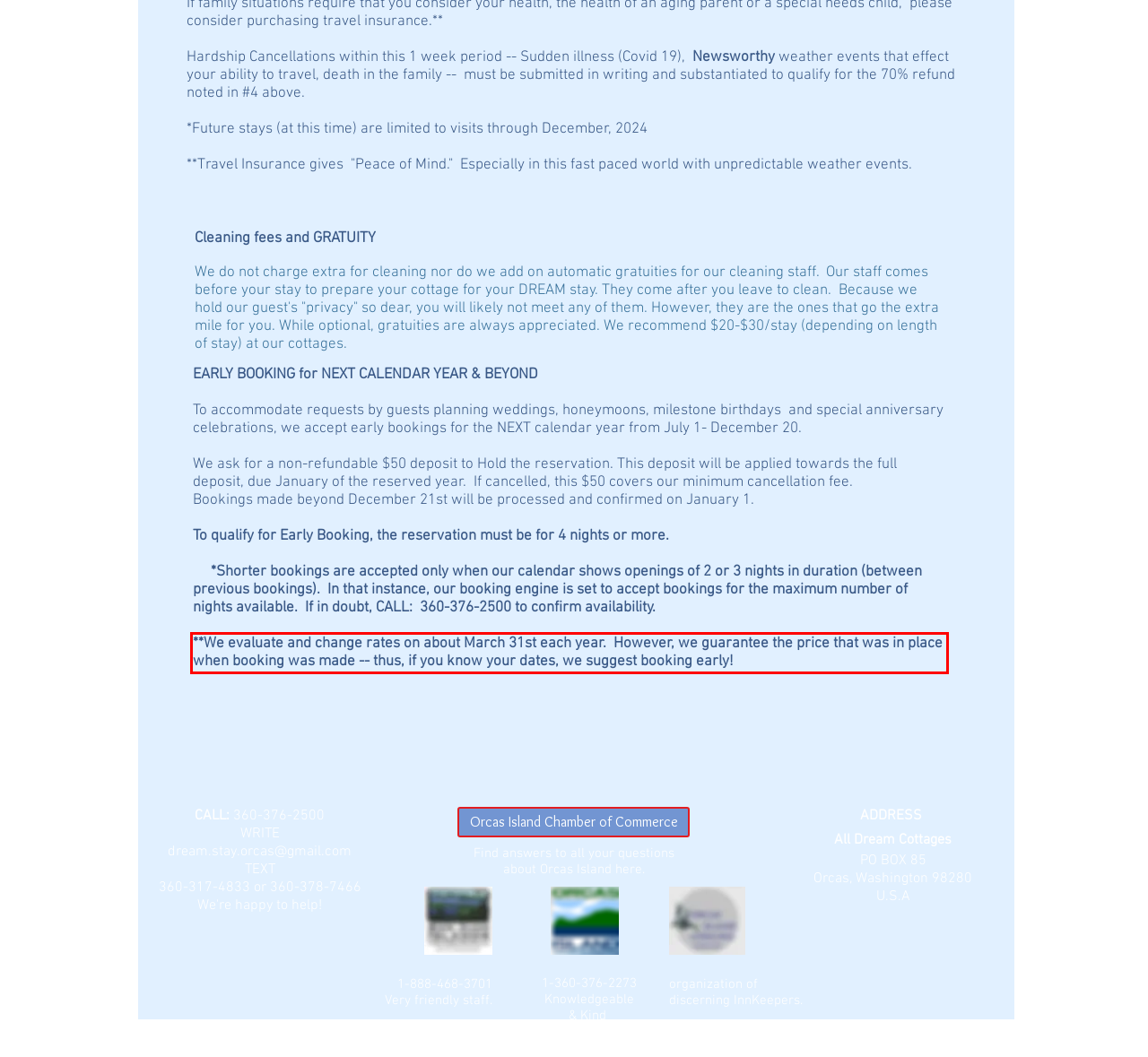You are provided with a screenshot of a webpage that includes a red bounding box. Extract and generate the text content found within the red bounding box.

**We evaluate and change rates on about March 31st each year. However, we guarantee the price that was in place when booking was made -- thus, if you know your dates, we suggest booking early!